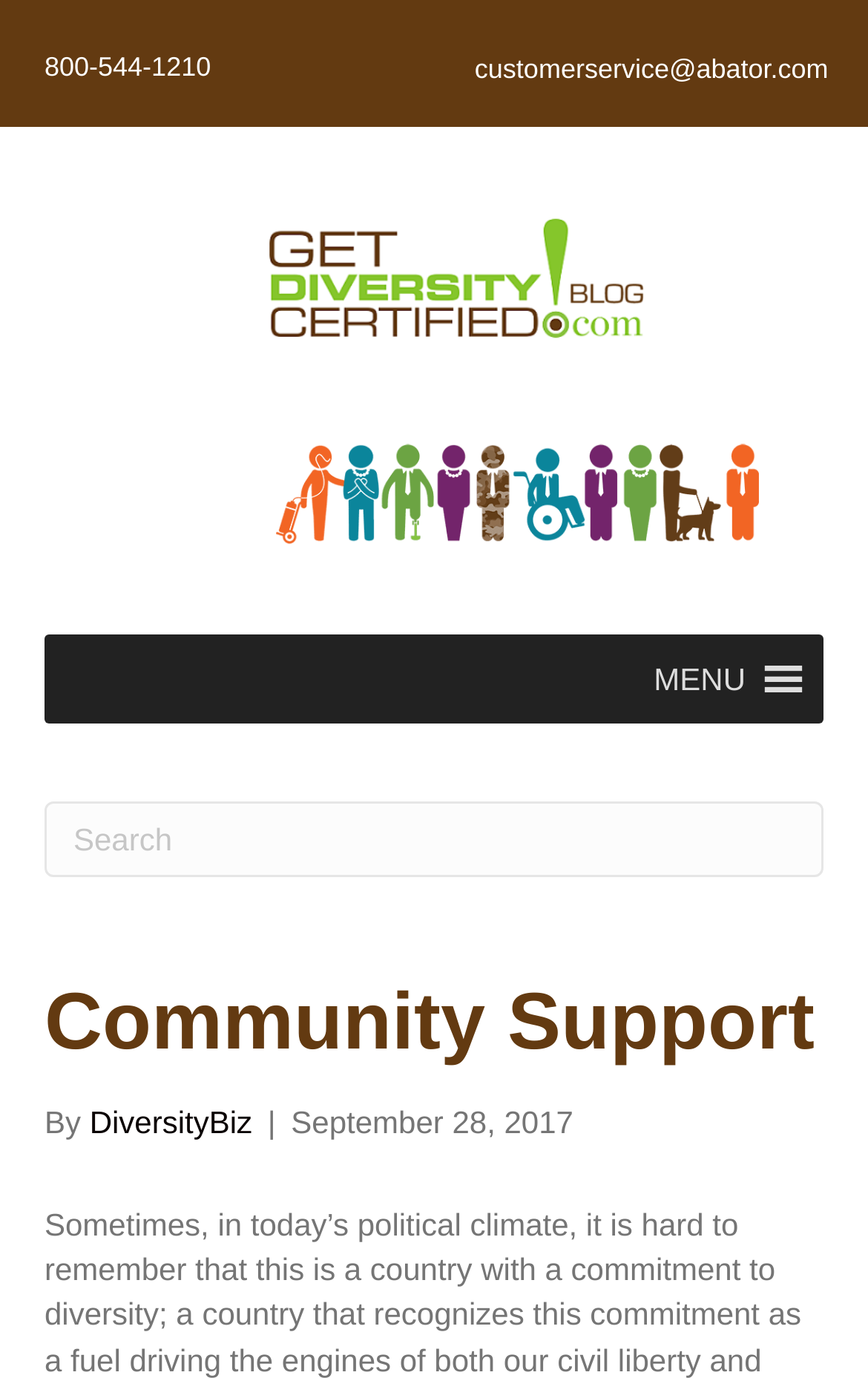Respond to the question with just a single word or phrase: 
What is the date of the latest article?

September 28, 2017